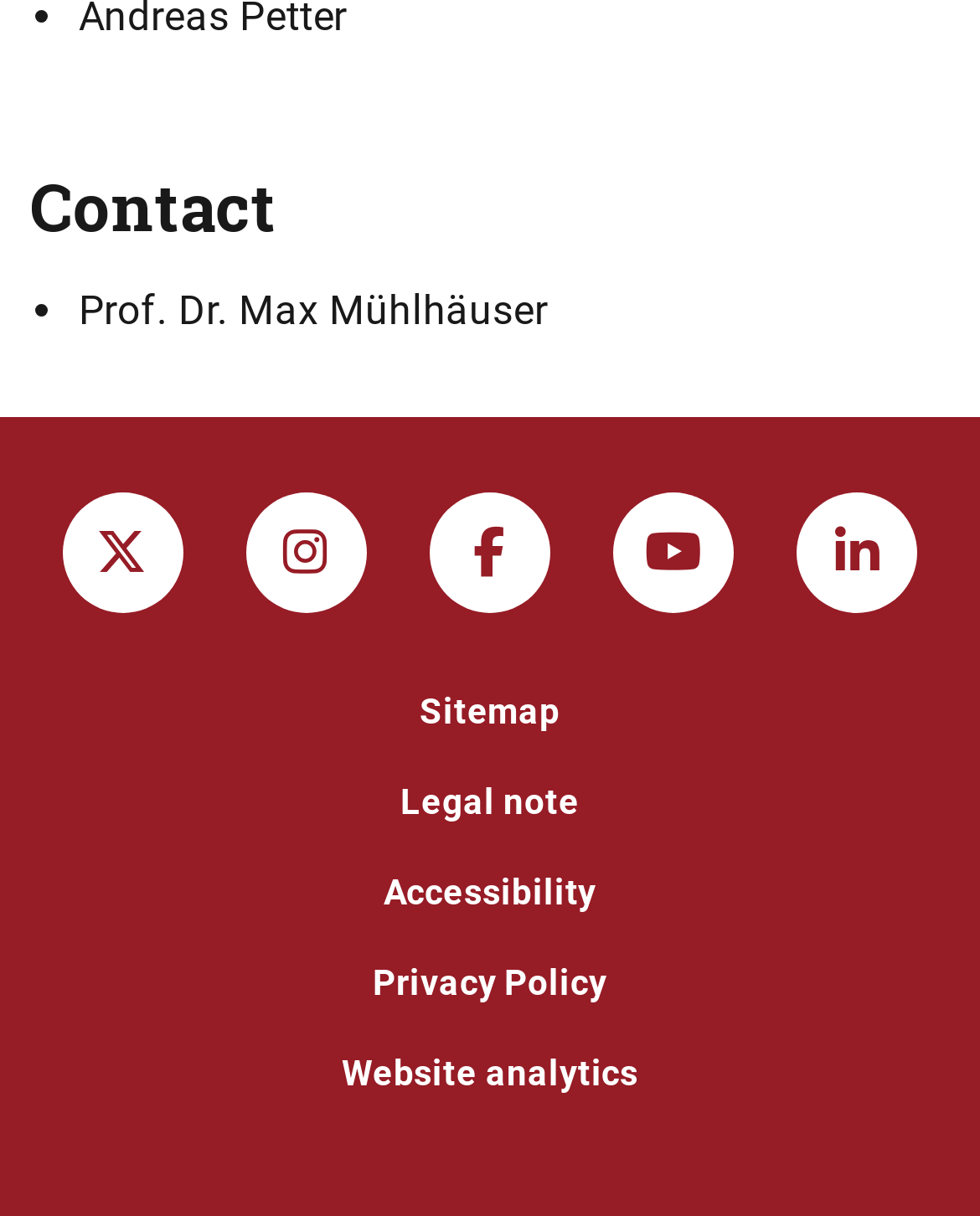Please specify the bounding box coordinates of the area that should be clicked to accomplish the following instruction: "View Twitter channel". The coordinates should consist of four float numbers between 0 and 1, i.e., [left, top, right, bottom].

[0.063, 0.405, 0.186, 0.504]